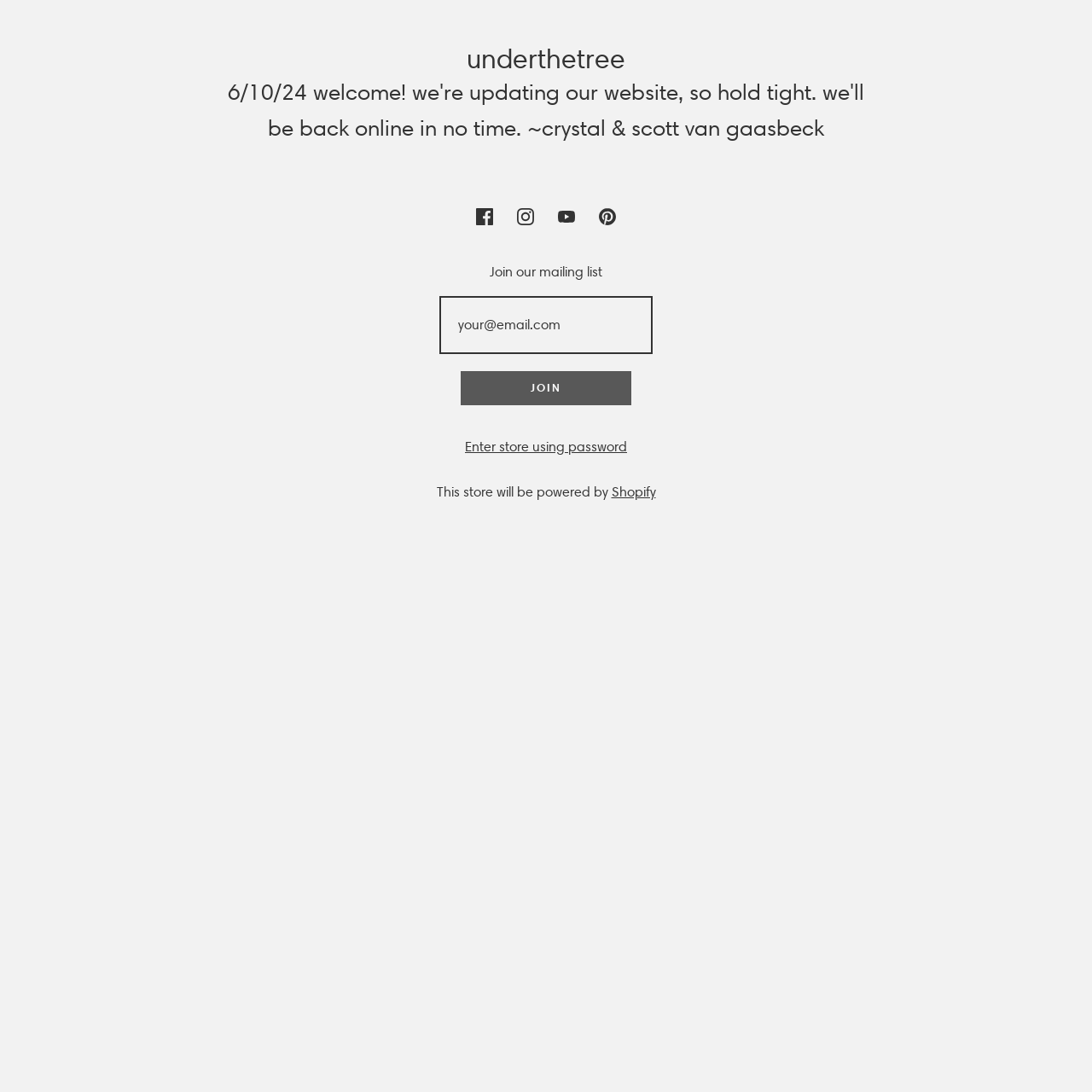Give a one-word or short-phrase answer to the following question: 
How many social media icons are there?

4